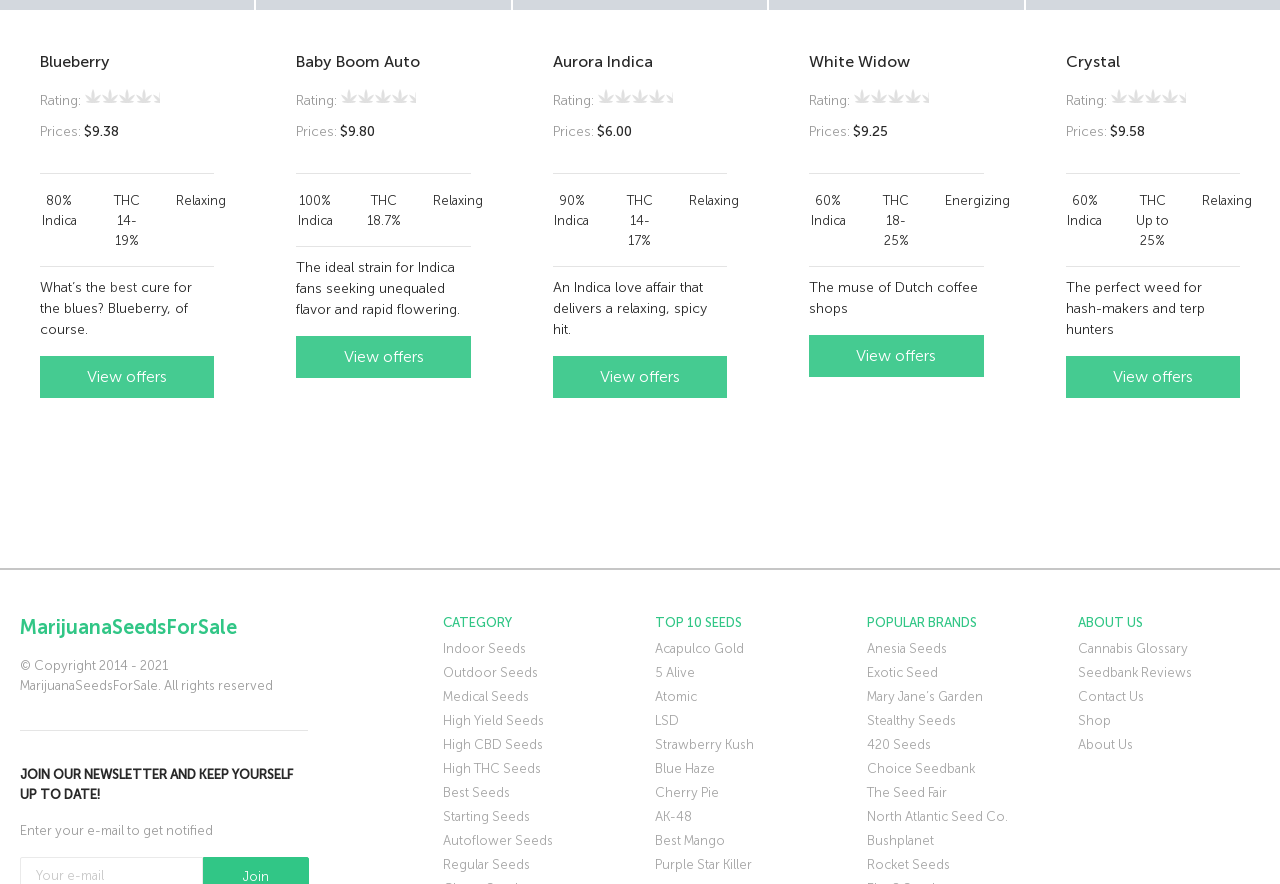Refer to the image and offer a detailed explanation in response to the question: What is the copyright year range?

I found the copyright information at the bottom of the page, which states '© Copyright 2014 - 2021 MarijuanaSeedsForSale. All rights reserved'.